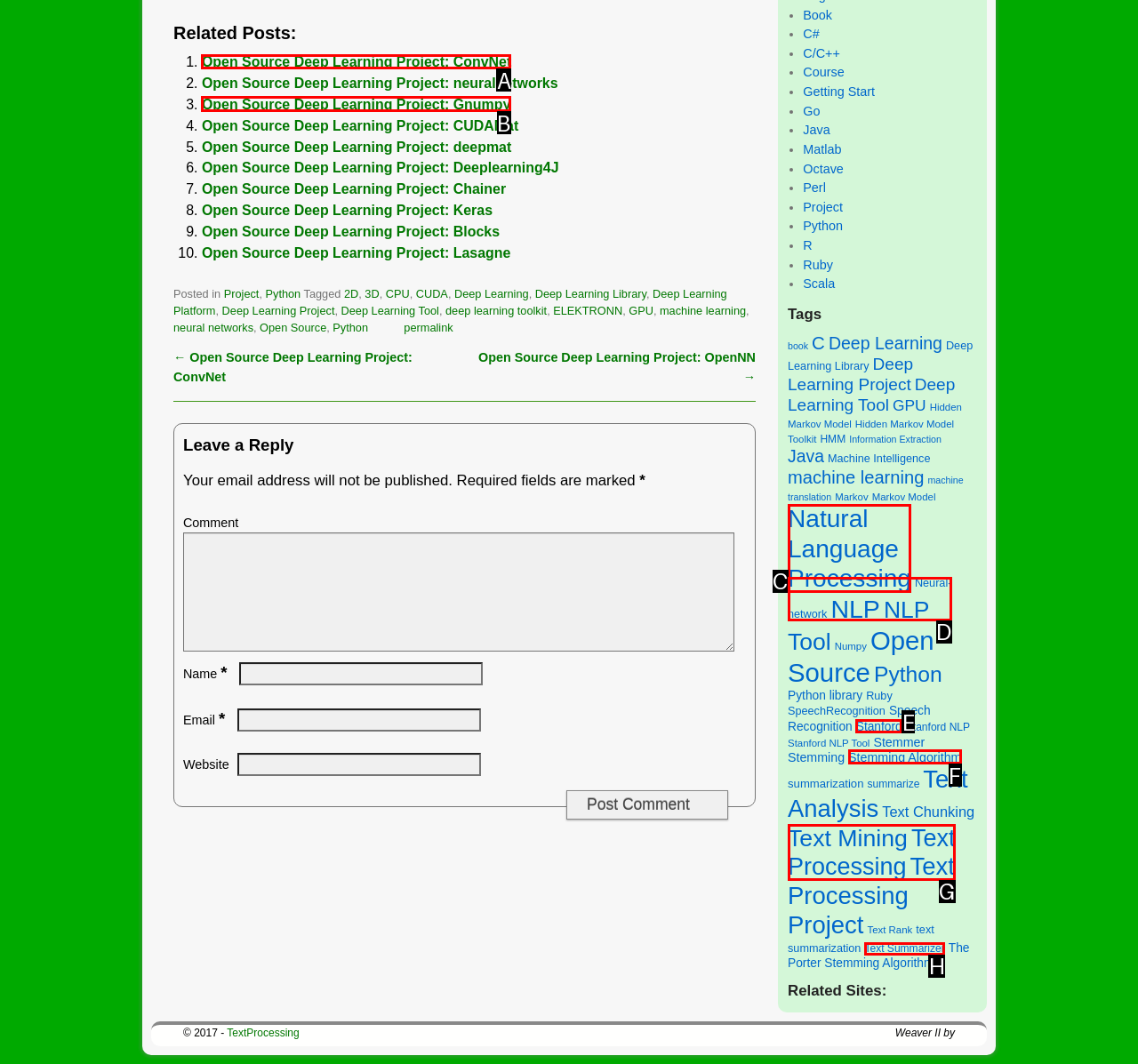Identify the letter of the option to click in order to Click on the link 'Open Source Deep Learning Project: ConvNet'. Answer with the letter directly.

A